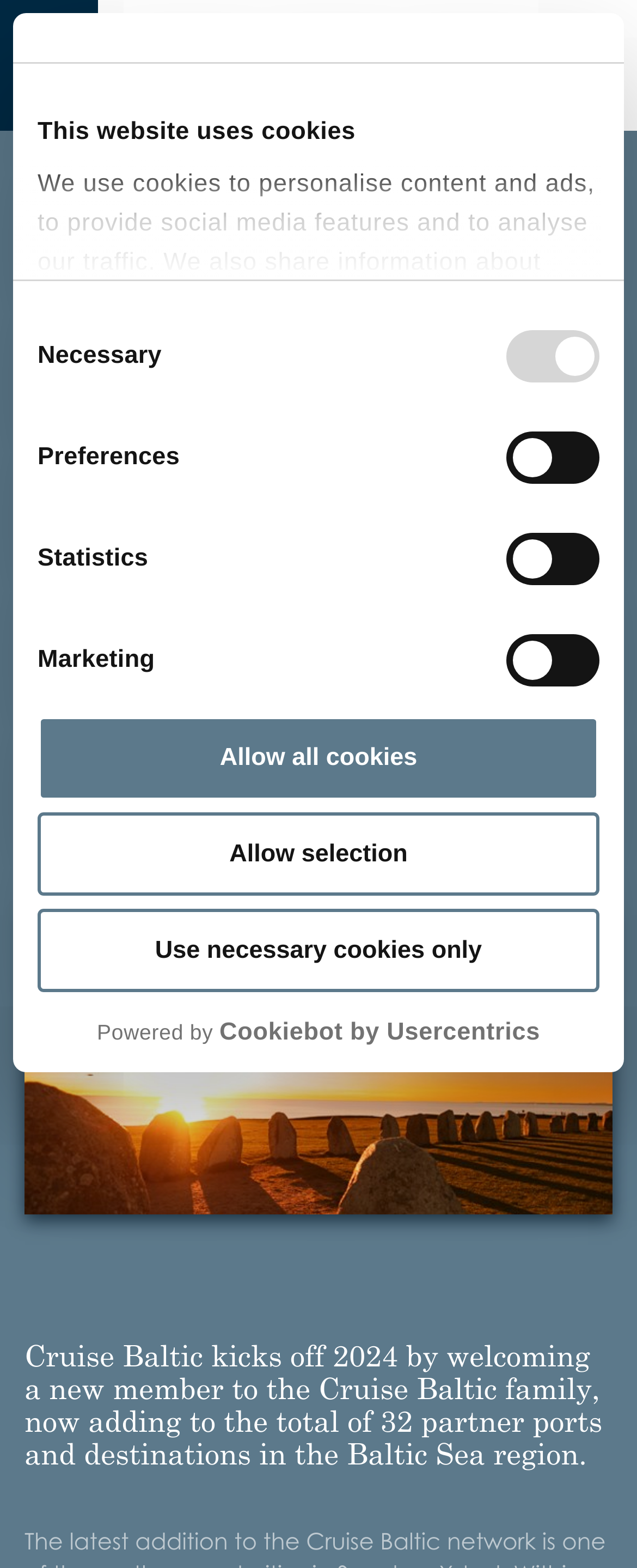Find the bounding box coordinates of the element I should click to carry out the following instruction: "Show details".

[0.599, 0.493, 0.903, 0.518]